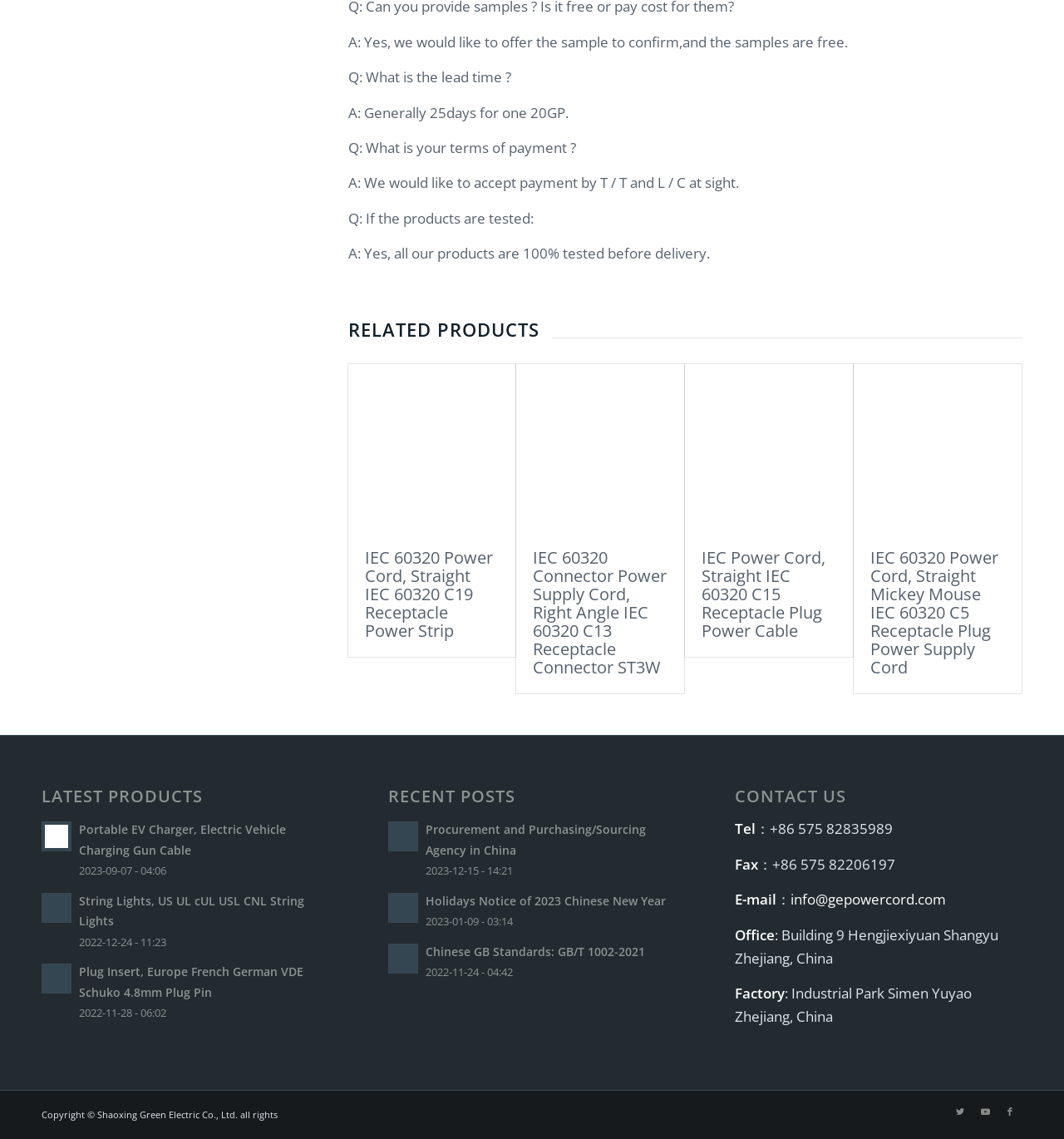Kindly determine the bounding box coordinates of the area that needs to be clicked to fulfill this instruction: "Learn more about IEC 60320 Power Cord, Straight IEC 60320 C19 Receptacle Plug Power Cable".

[0.66, 0.265, 0.776, 0.349]